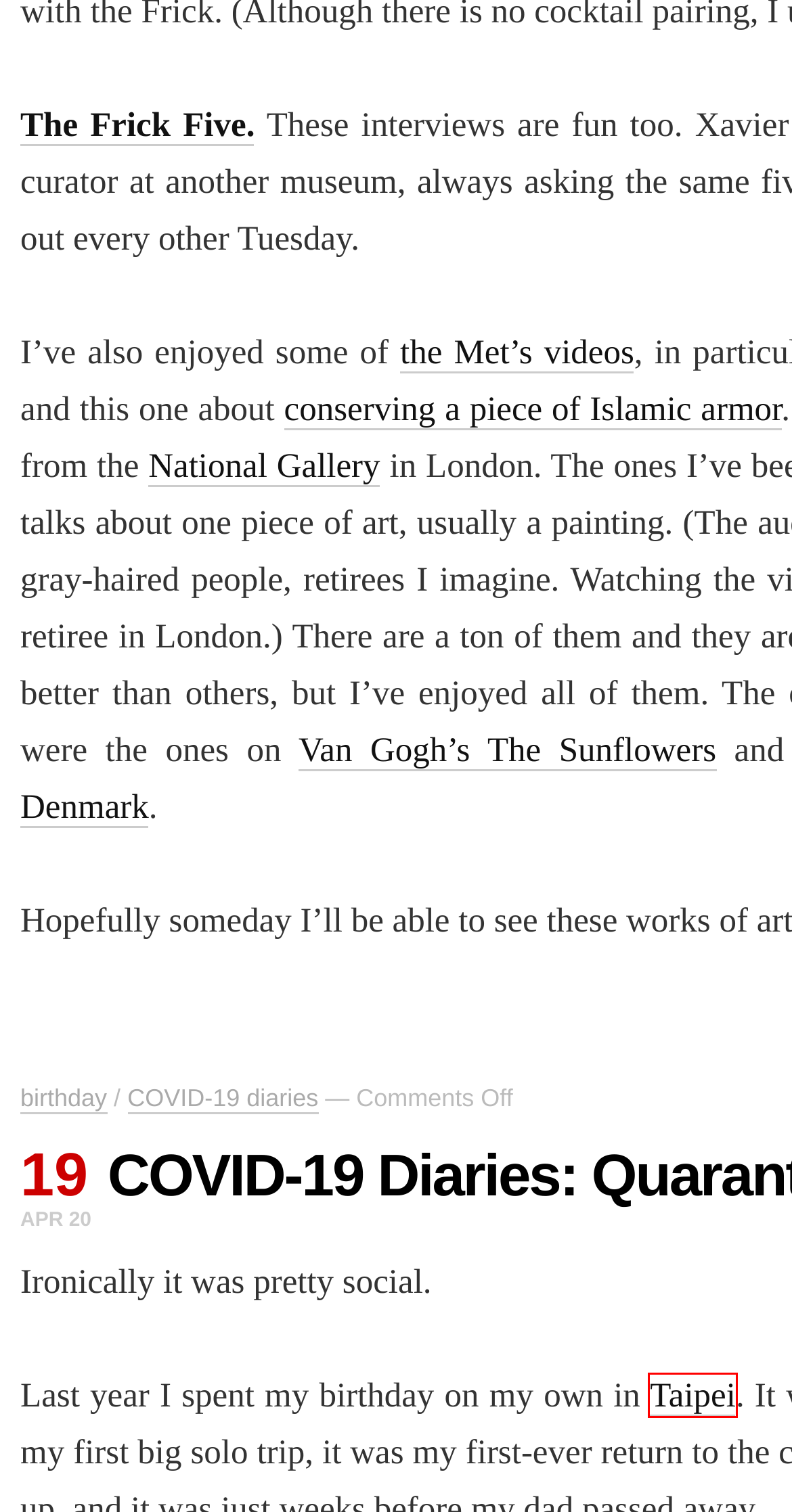Using the screenshot of a webpage with a red bounding box, pick the webpage description that most accurately represents the new webpage after the element inside the red box is clicked. Here are the candidates:
A. birthday | Angela Tung
B. COVID-19 Diaries: A visit to the Audubon Plainsboro Preserve | Angela Tung
C. awareness | Angela Tung
D. museums | Angela Tung
E. My niece’s dol | Angela Tung
F. COVID-19 Diaries: Art from home | Angela Tung
G. taiwan | Angela Tung
H. COVID-19 Diaries: Anxiety | Angela Tung

G